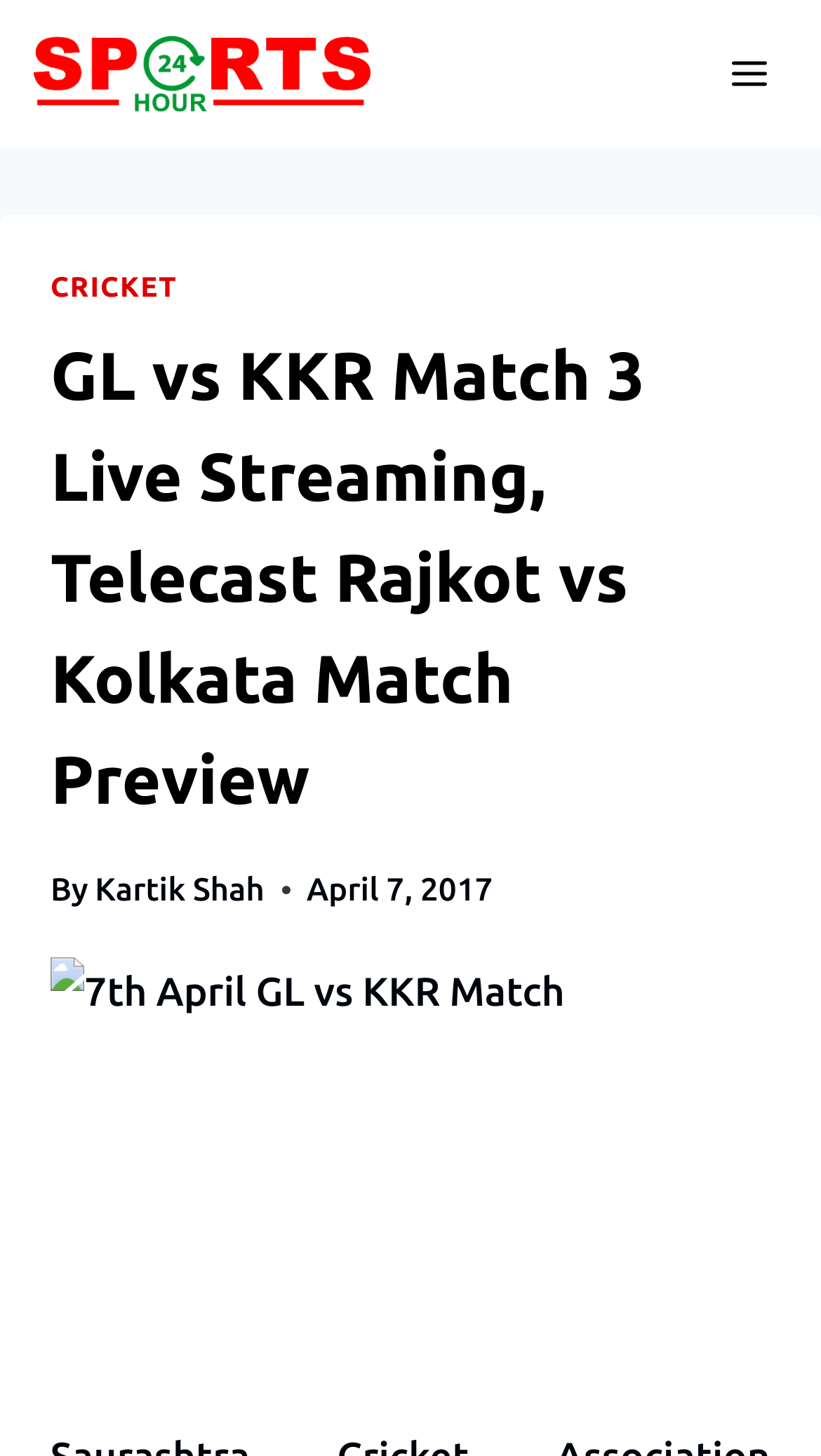What is the name of the stadium hosting the third match of Vivo IPL 2017?
Please give a well-detailed answer to the question.

Based on the webpage content, it is mentioned that the third match of Vivo IPL 2017 is being hosted at the Saurashtra Cricket Association Stadium, Rajkot.